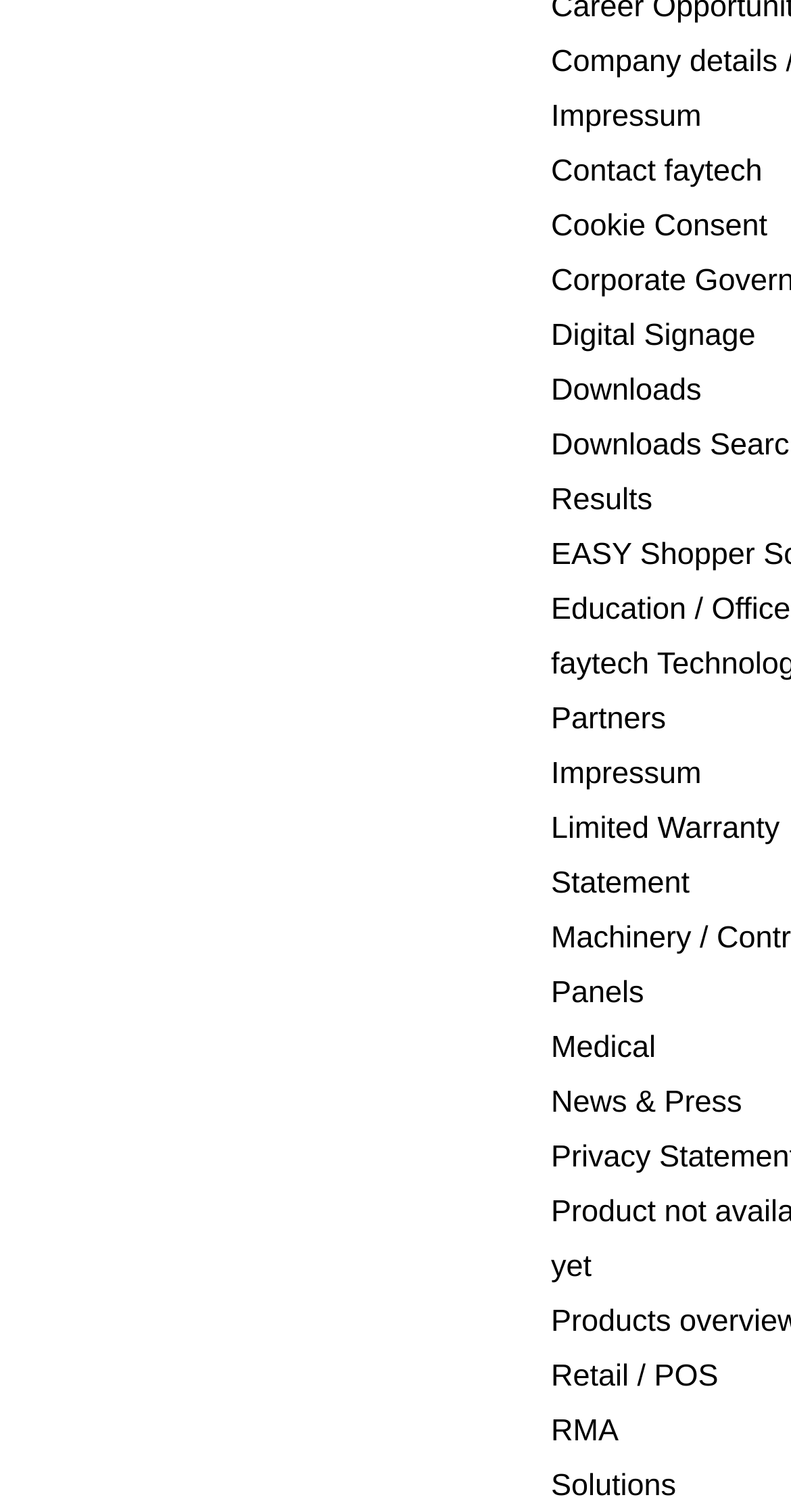Respond to the question below with a single word or phrase: What type of industry is the webpage related to?

Technology or manufacturing